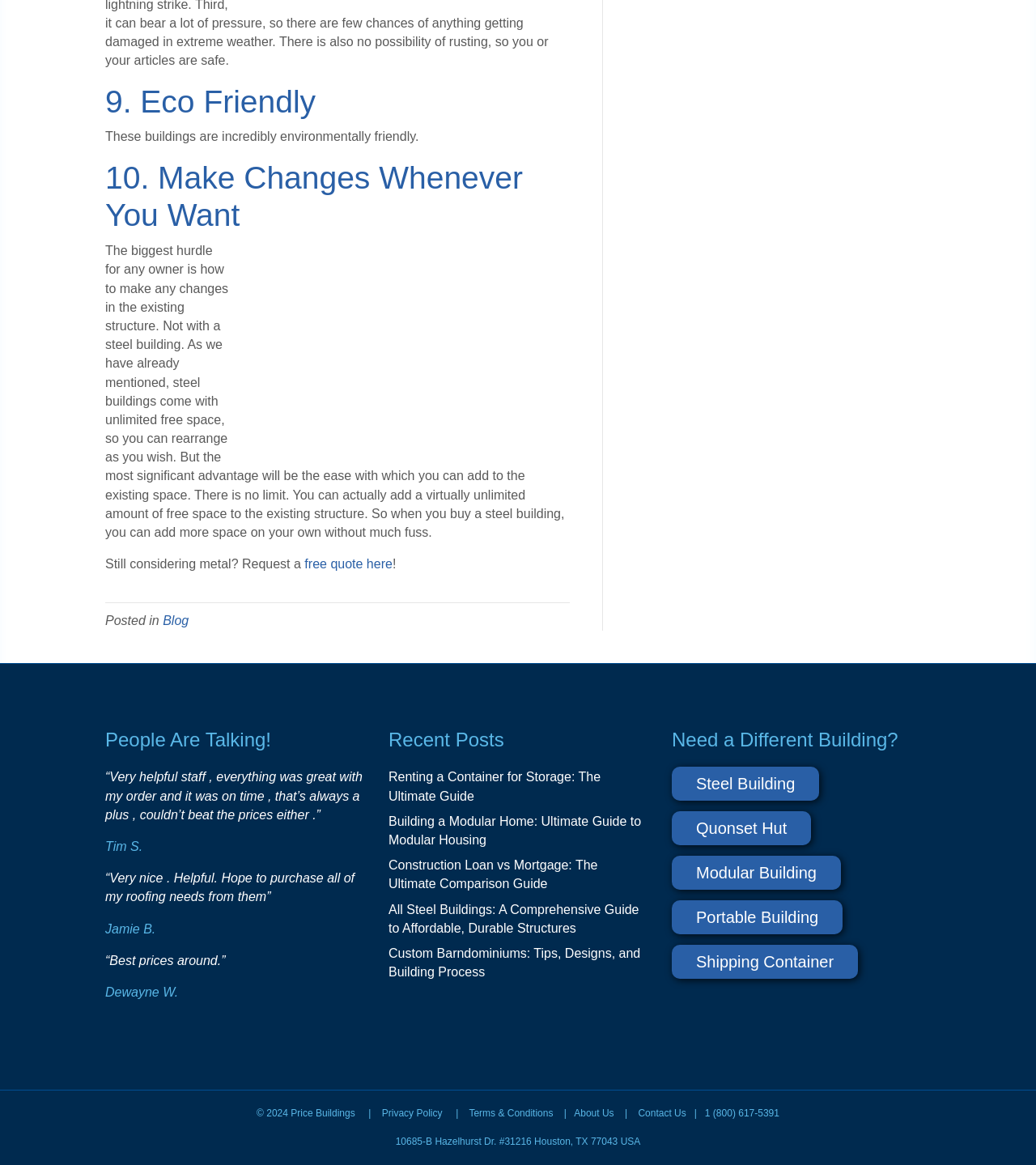Please identify the bounding box coordinates of the element's region that I should click in order to complete the following instruction: "Read the blog". The bounding box coordinates consist of four float numbers between 0 and 1, i.e., [left, top, right, bottom].

[0.157, 0.527, 0.182, 0.539]